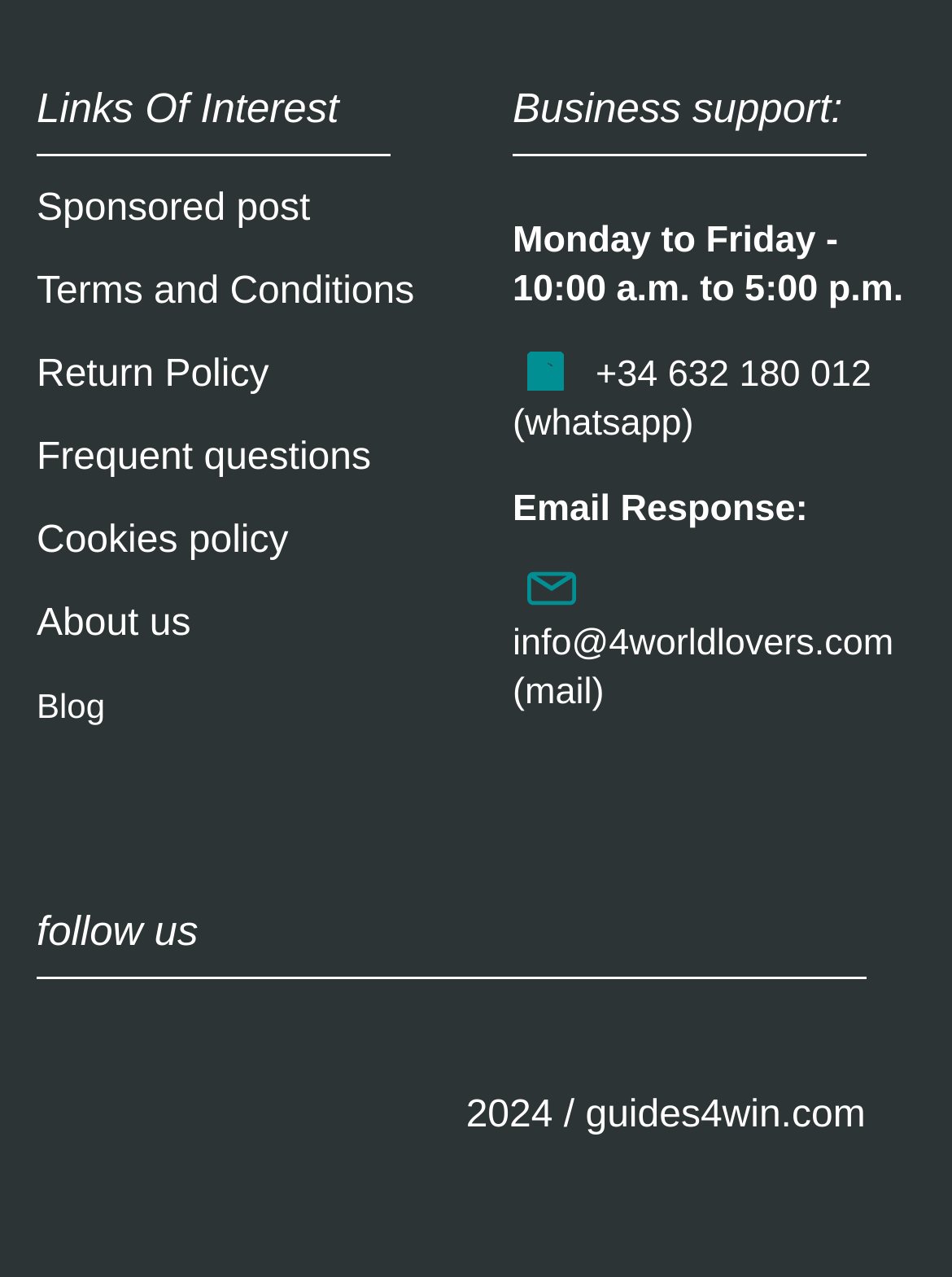Locate the UI element that matches the description About us in the webpage screenshot. Return the bounding box coordinates in the format (top-left x, top-left y, bottom-right x, bottom-right y), with values ranging from 0 to 1.

[0.038, 0.473, 0.2, 0.505]